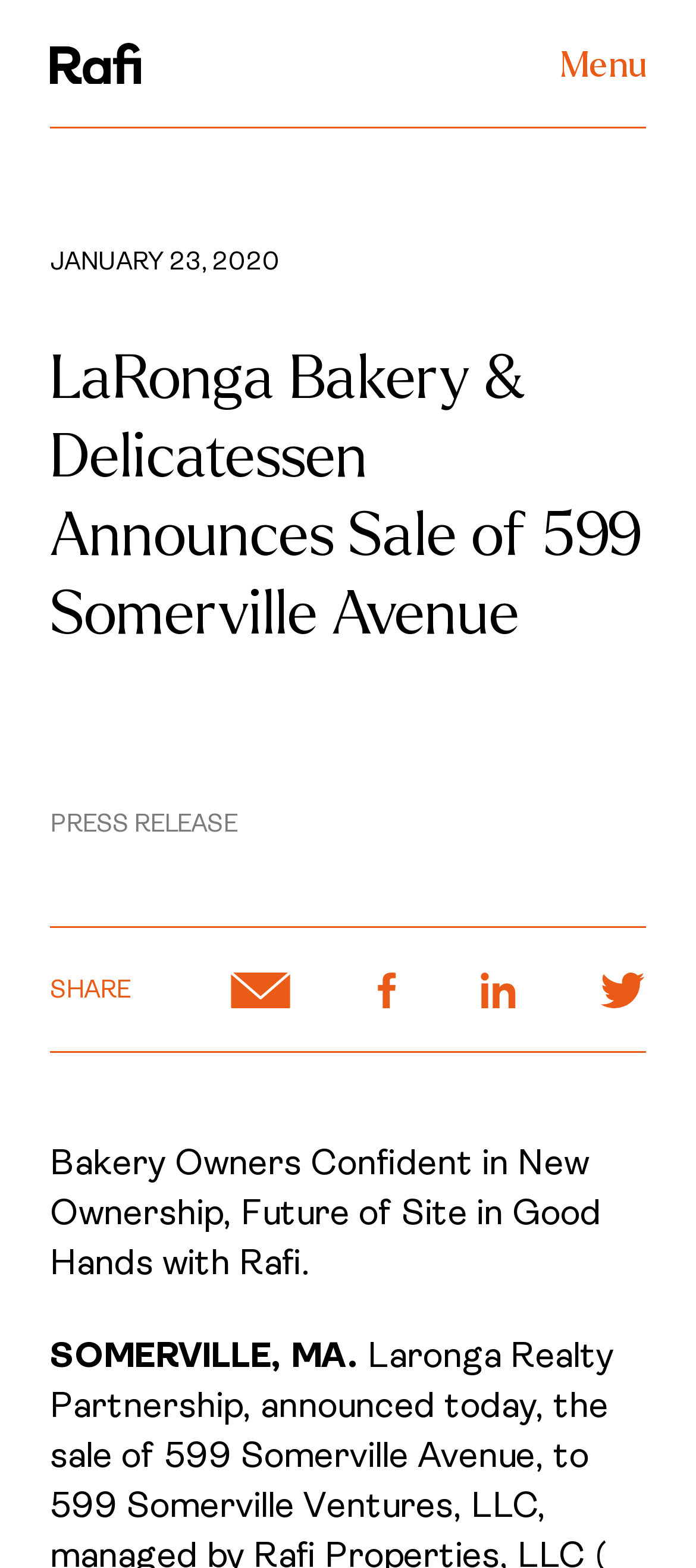What is the location mentioned in the article?
Respond with a short answer, either a single word or a phrase, based on the image.

SOMERVILLE, MA